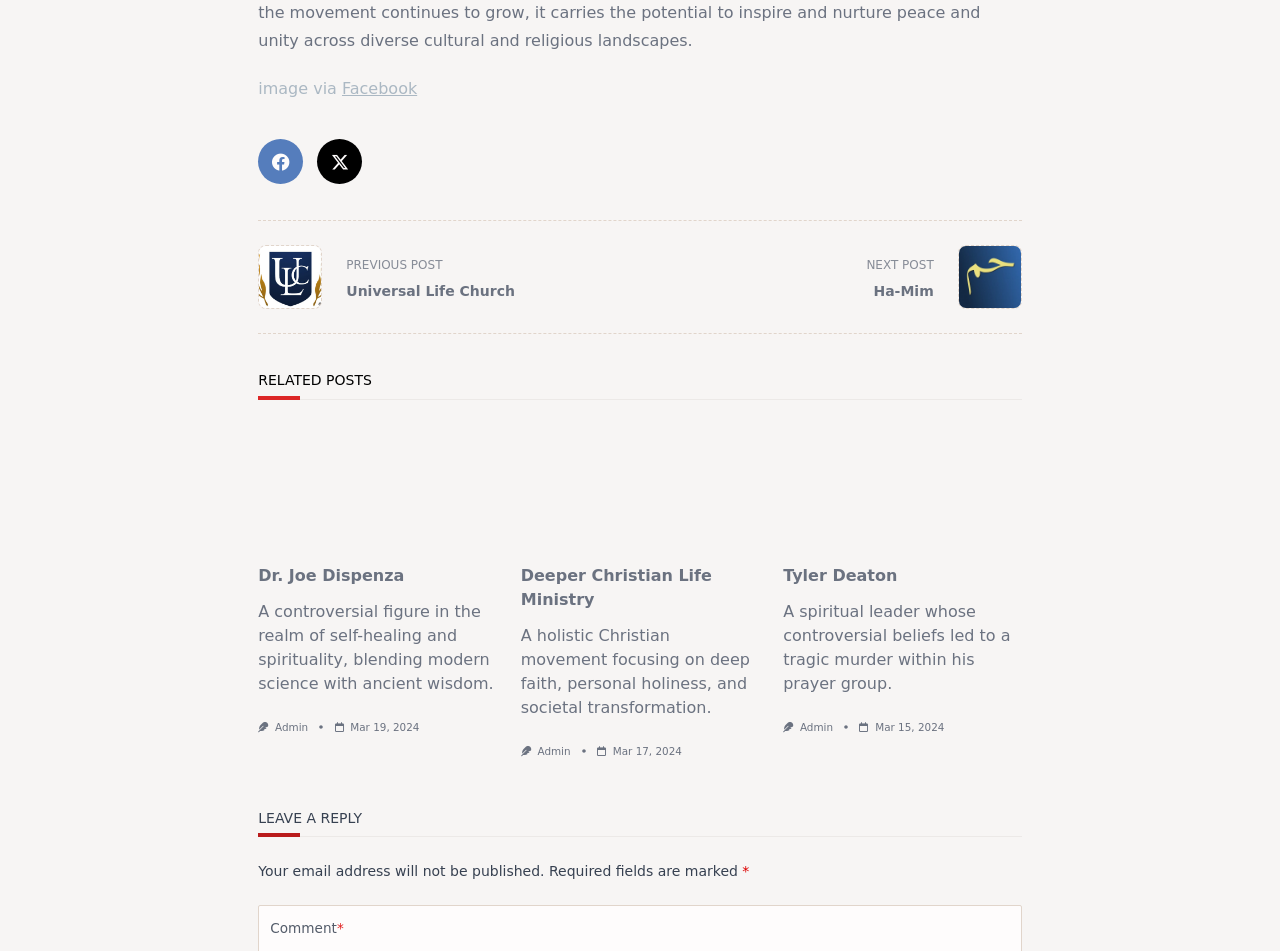Identify the bounding box coordinates of the area you need to click to perform the following instruction: "Read the article about Dr. Joe Dispenza".

[0.202, 0.593, 0.388, 0.618]